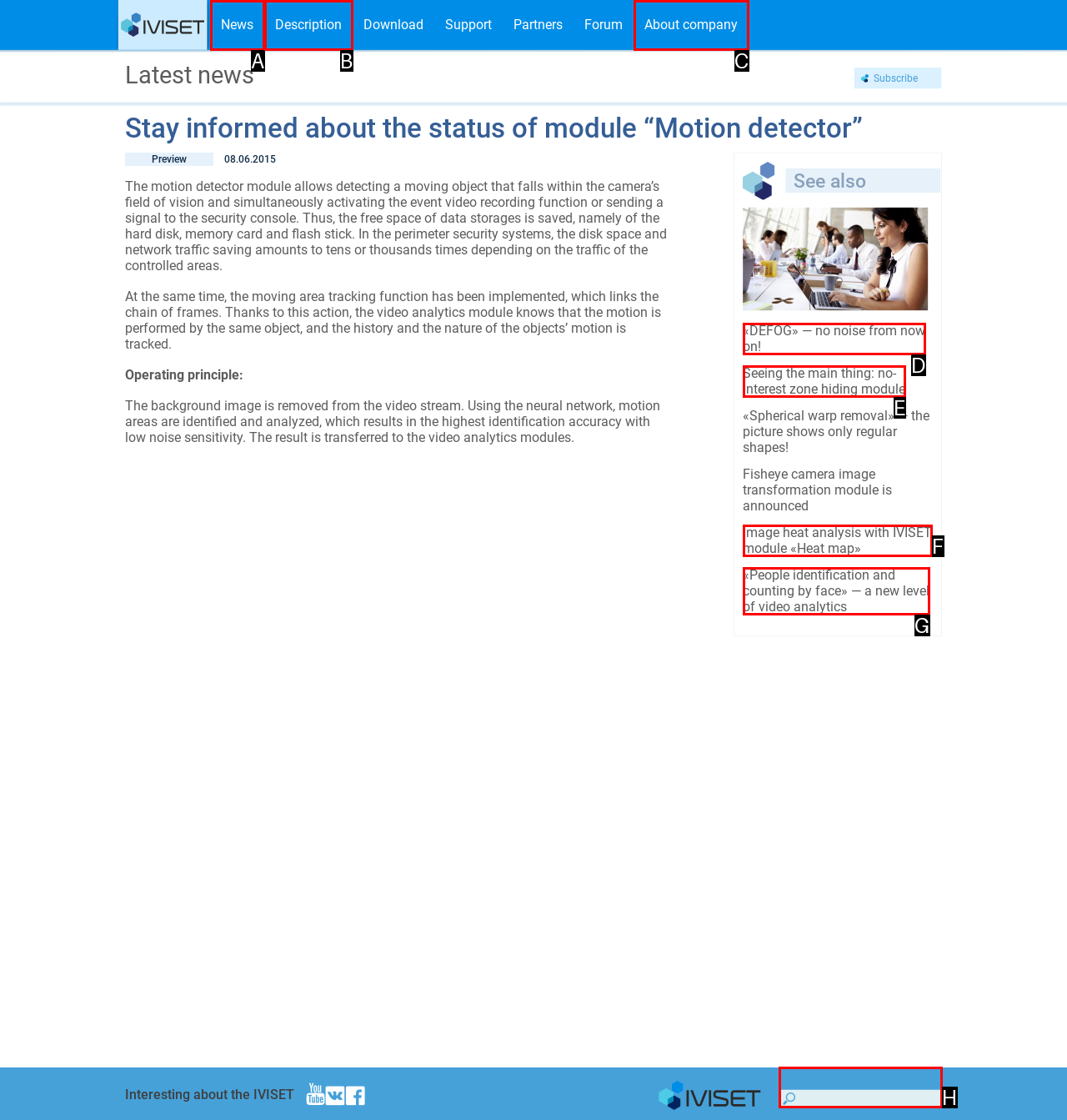Indicate which HTML element you need to click to complete the task: Search for something. Provide the letter of the selected option directly.

H